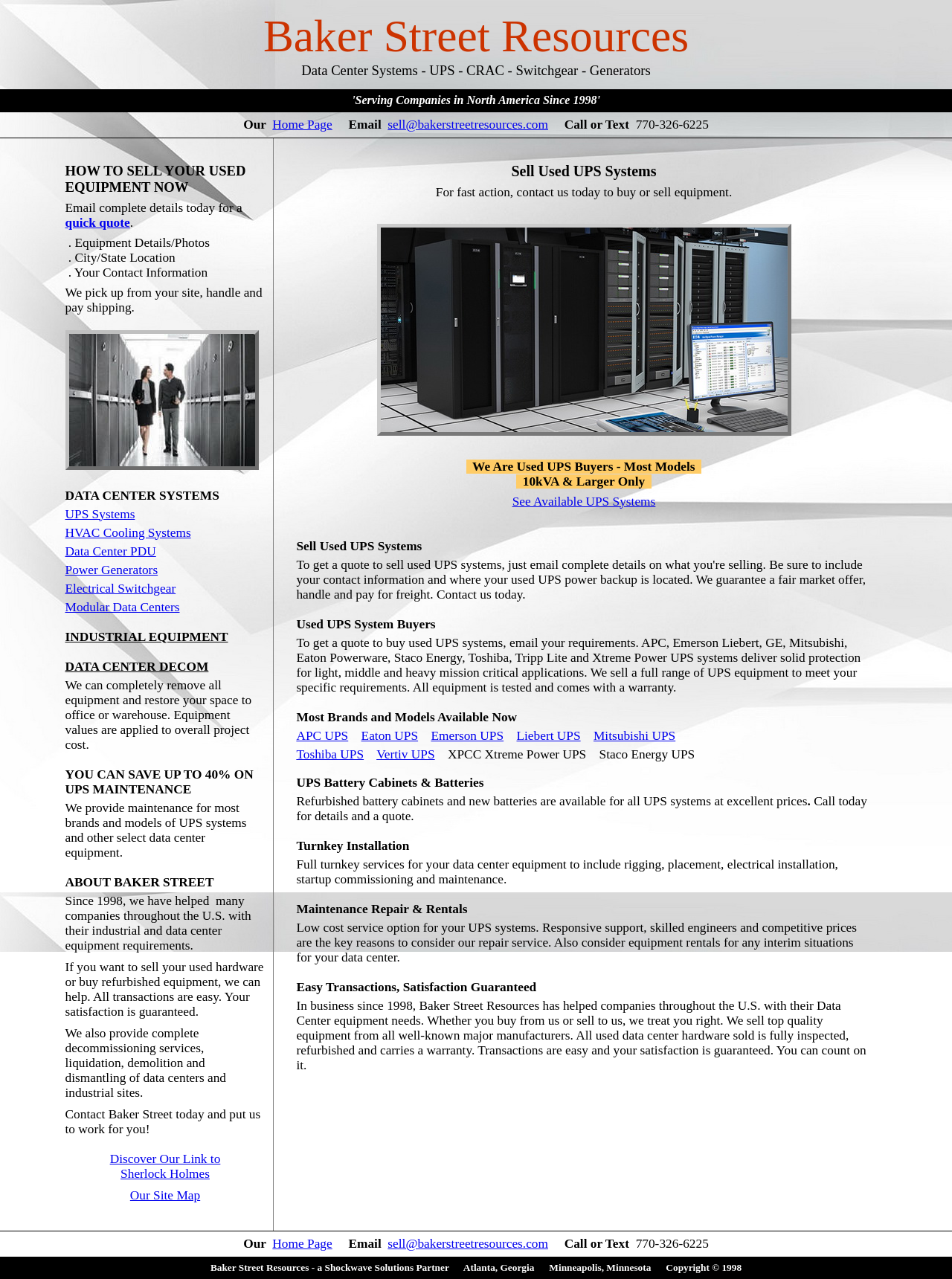Answer the question with a single word or phrase: 
What is the company's name?

Baker Street Resources